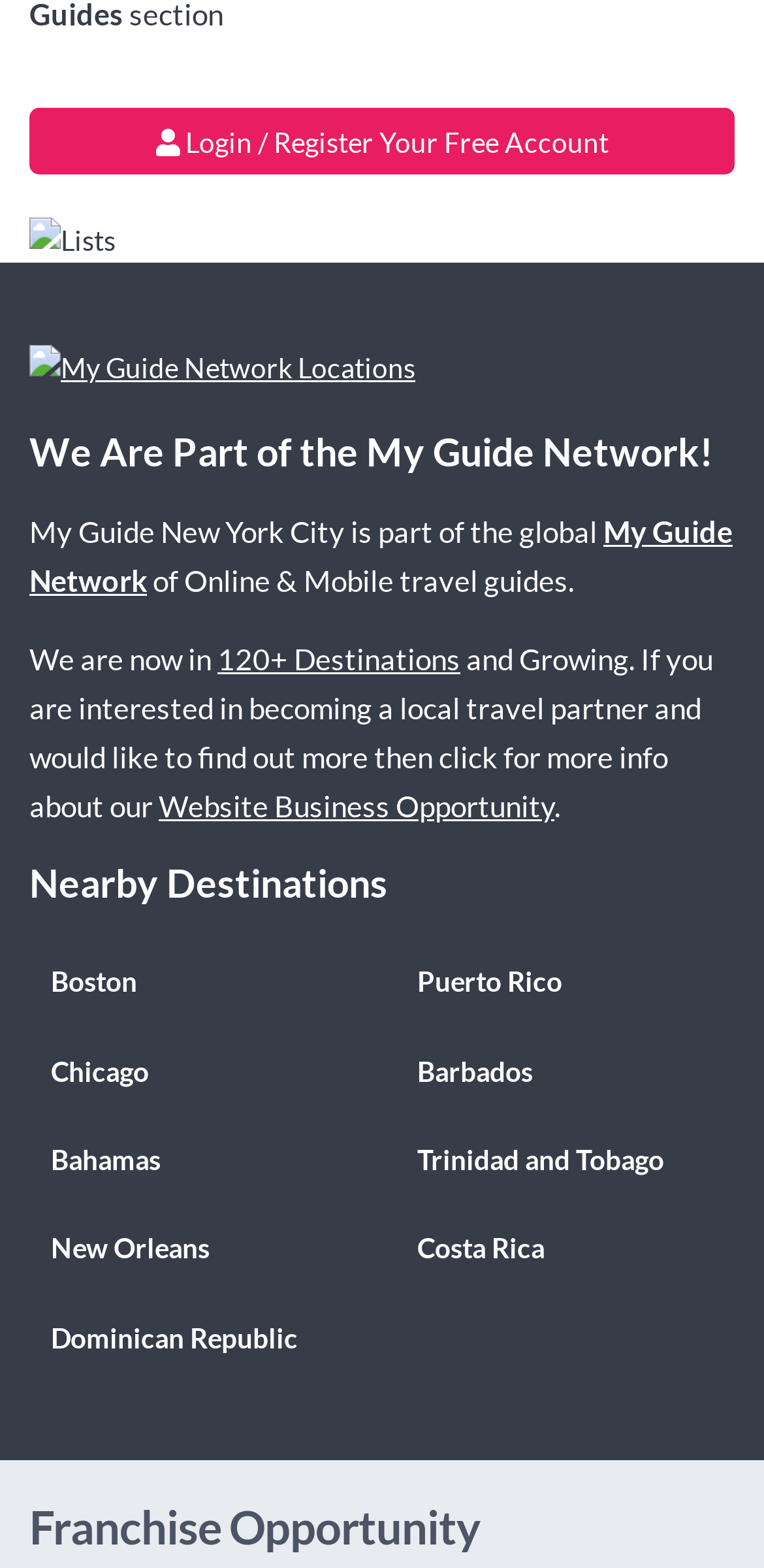What is the business opportunity mentioned on the page?
Refer to the image and give a detailed response to the question.

This answer can be obtained by looking at the link 'Website Business Opportunity' which indicates that the website is offering a business opportunity related to its website.